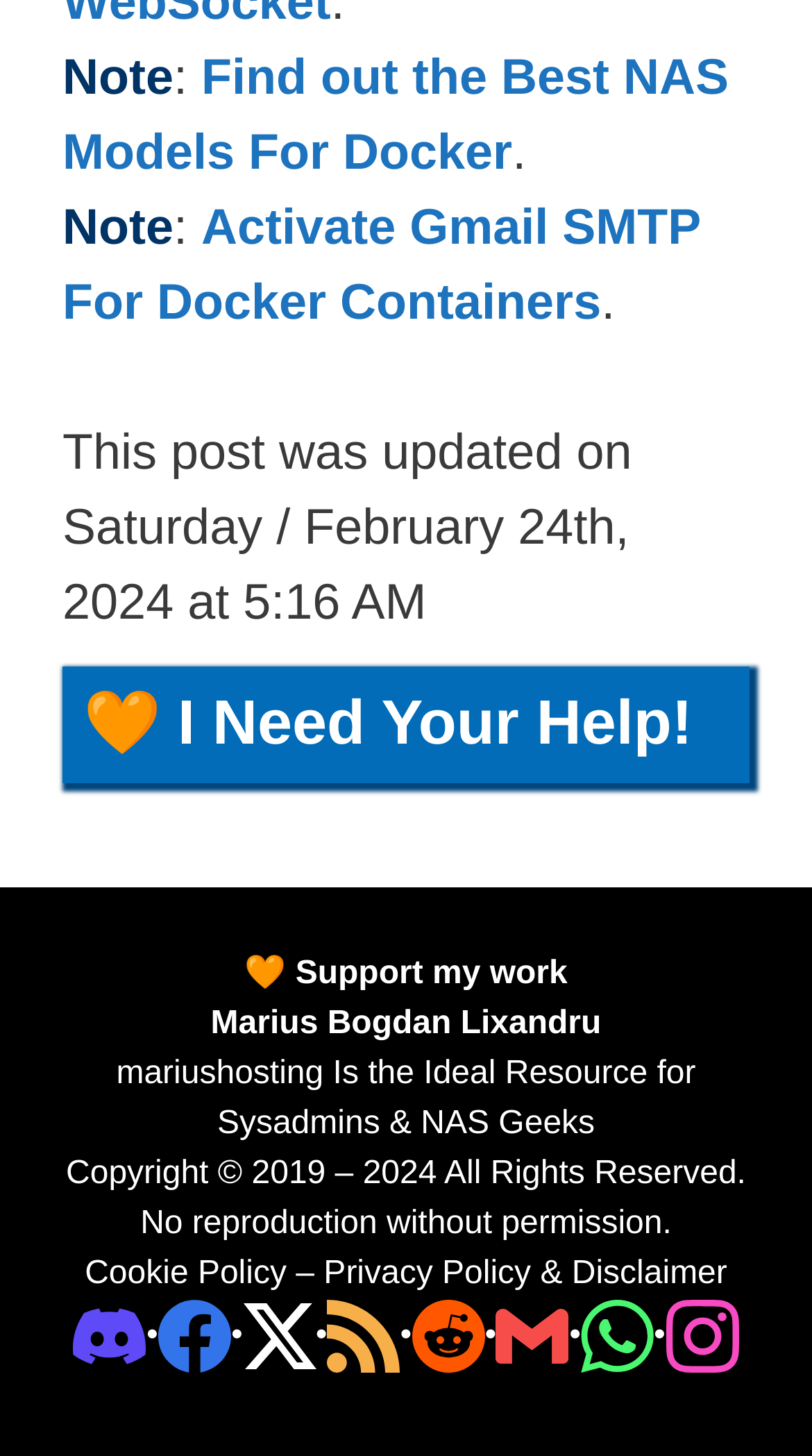Determine the bounding box coordinates of the region that needs to be clicked to achieve the task: "Join the Discord community".

[0.091, 0.905, 0.18, 0.929]